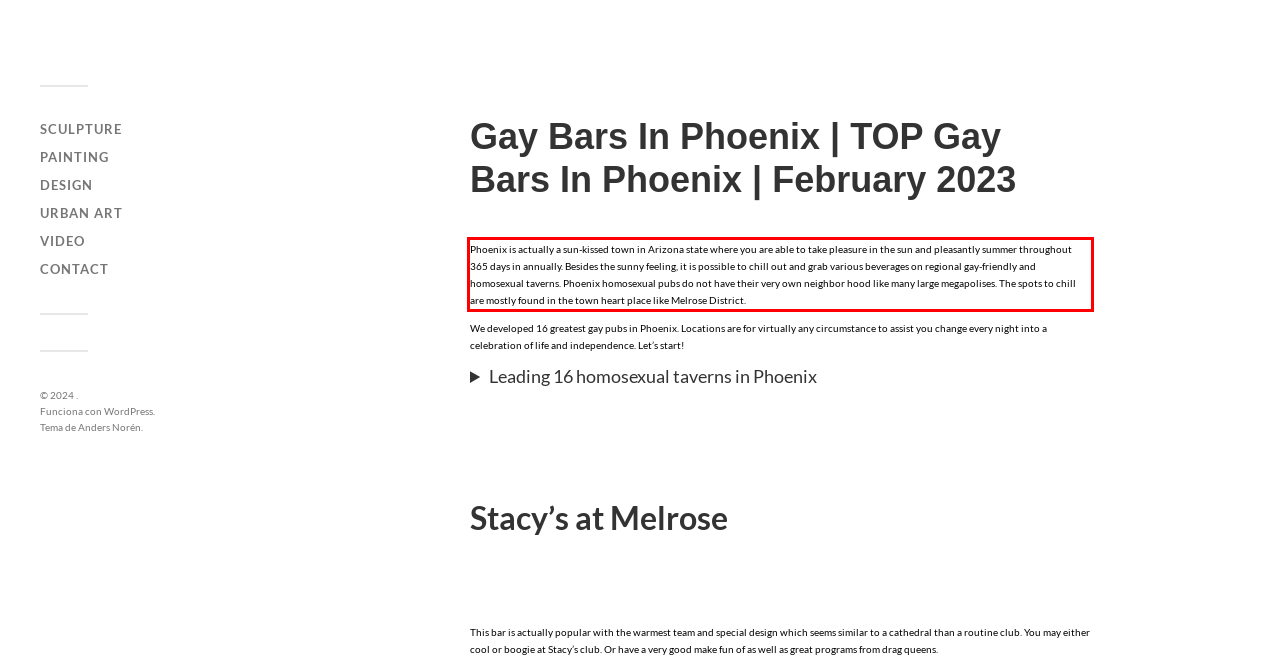Perform OCR on the text inside the red-bordered box in the provided screenshot and output the content.

Phoenix is actually a sun-kissed town in Arizona state where you are able to take pleasure in the sun and pleasantly summer throughout 365 days in annually. Besides the sunny feeling, it is possible to chill out and grab various beverages on regional gay-friendly and homosexual taverns. Phoenix homosexual pubs do not have their very own neighbor hood like many large megapolises. The spots to chill are mostly found in the town heart place like Melrose District.